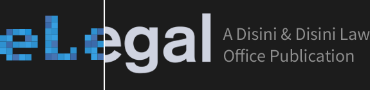Use a single word or phrase to answer the question: What is the color of the background?

Dark